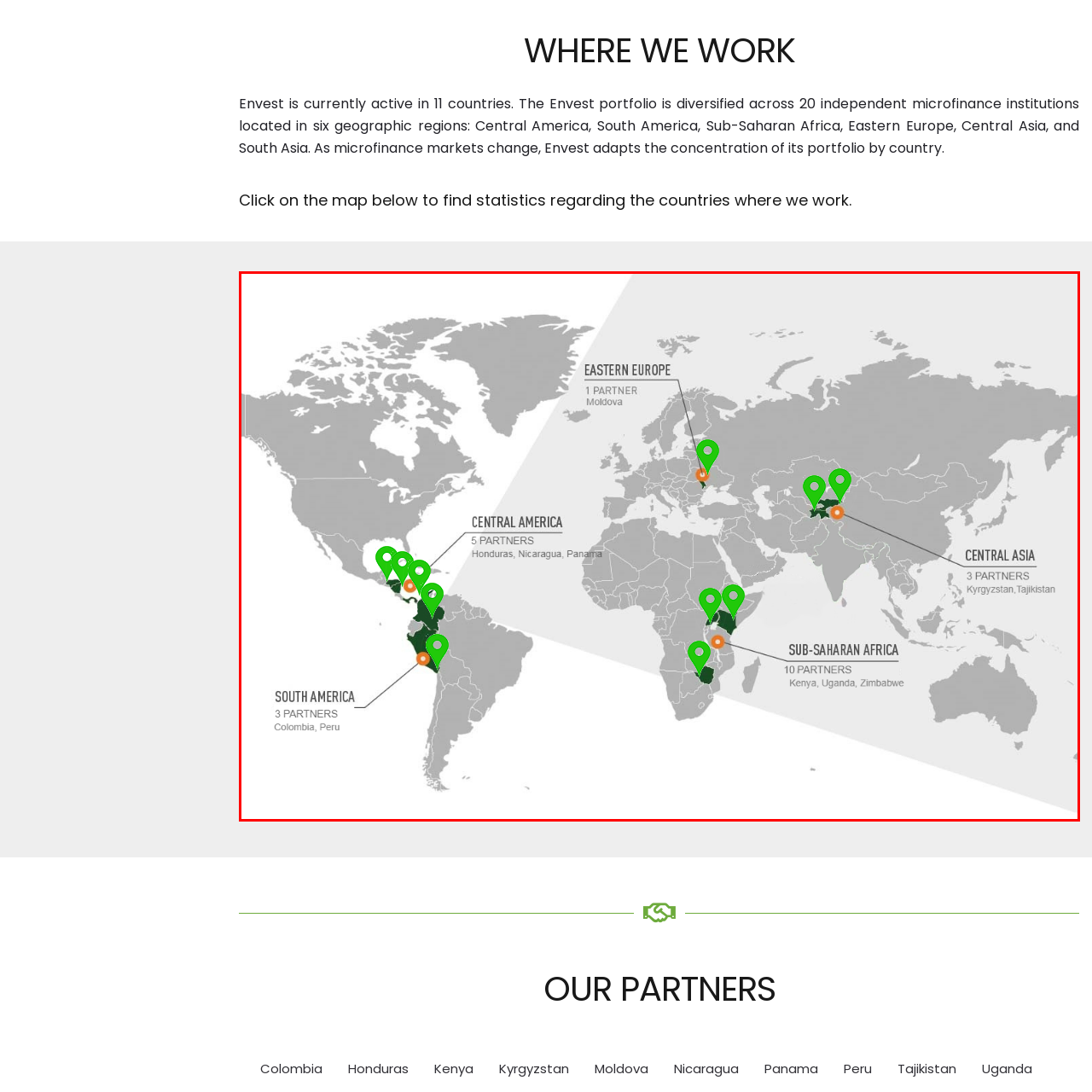Provide a comprehensive description of the image located within the red boundary.

The image displays a world map highlighting the geographical distribution of Envest’s microfinance partners across various regions. Each region is marked with distinctive icons indicating the number of partner institutions: 

- **Central America** is represented with five markers across Honduras, Nicaragua, and Panama.
- **South America** features three markers, indicating partnerships in Colombia and Peru.
- **Sub-Saharan Africa** shows a robust presence with ten partners, including regions in Kenya, Uganda, and Zimbabwe.
- **Central Asia** has three partners, specifically in Kyrgyzstan and Tajikistan.
- **Eastern Europe** is represented with a single partner in Moldova.

This visual representation underscores Envest’s commitment to a diverse portfolio spanning 11 countries, promoting financial inclusion through microfinance initiatives in distinct regions around the globe. The regions are color-coded for clarity, with vibrant markers illustrating the extent of their influence and operations.